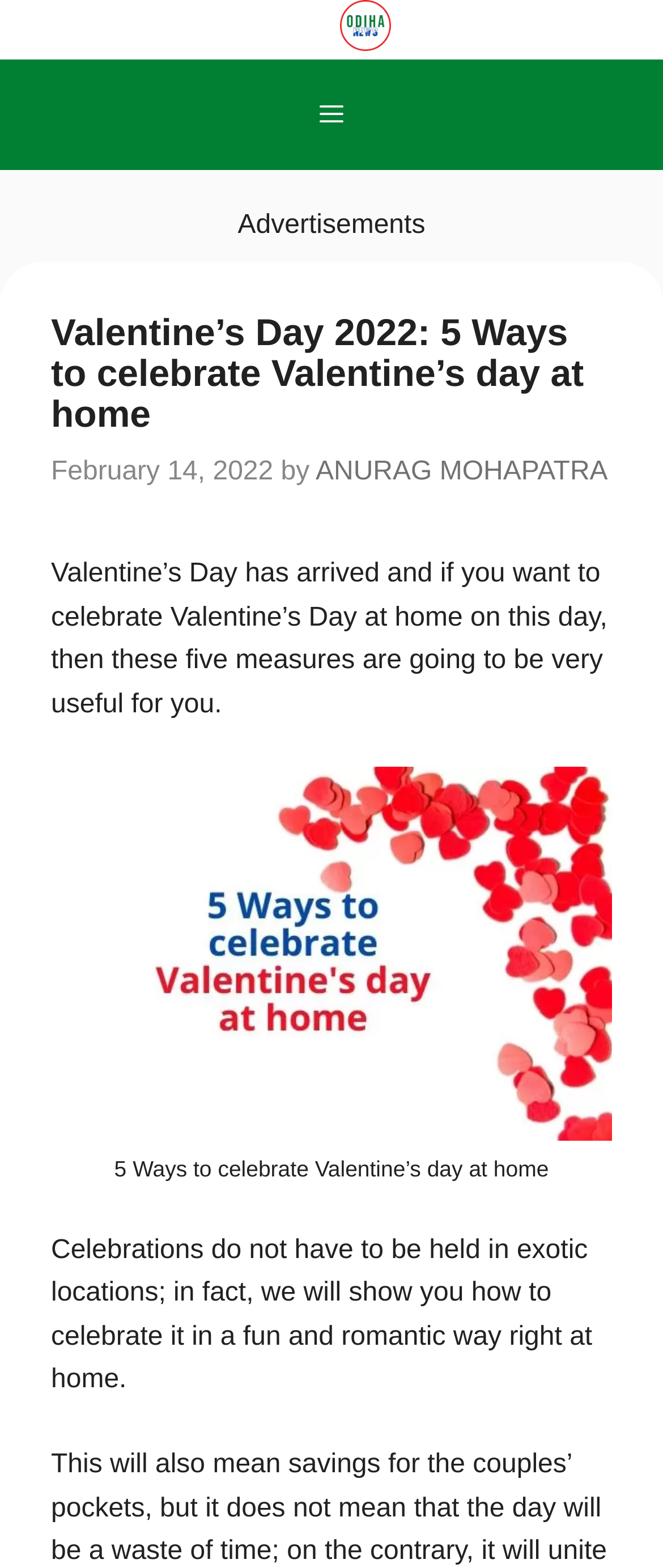Please analyze the image and provide a thorough answer to the question:
What is the date of the article?

I found the date of the article by looking at the text next to the time icon, which is usually an indicator of the publication date.